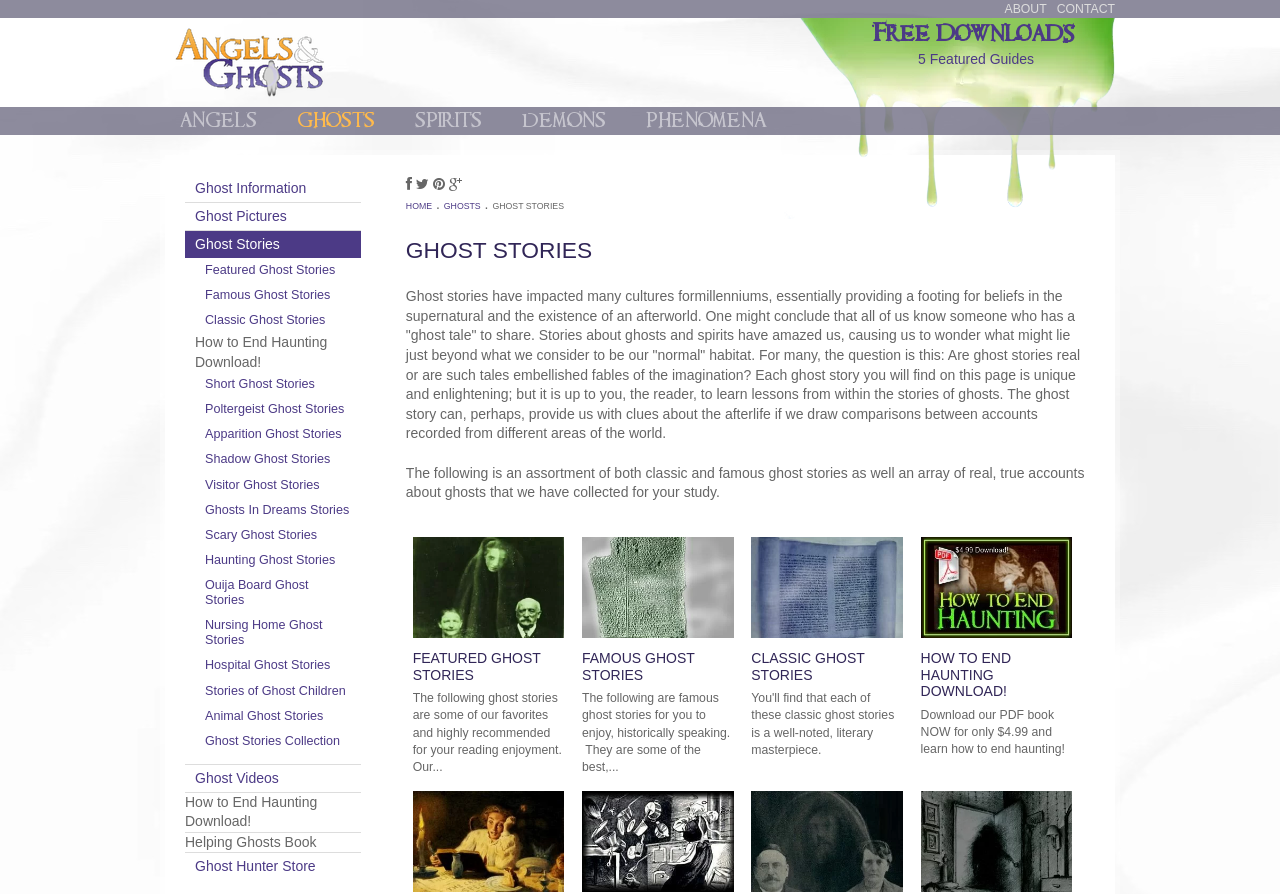Can you specify the bounding box coordinates for the region that should be clicked to fulfill this instruction: "Click on Signup link".

[0.832, 0.043, 0.863, 0.086]